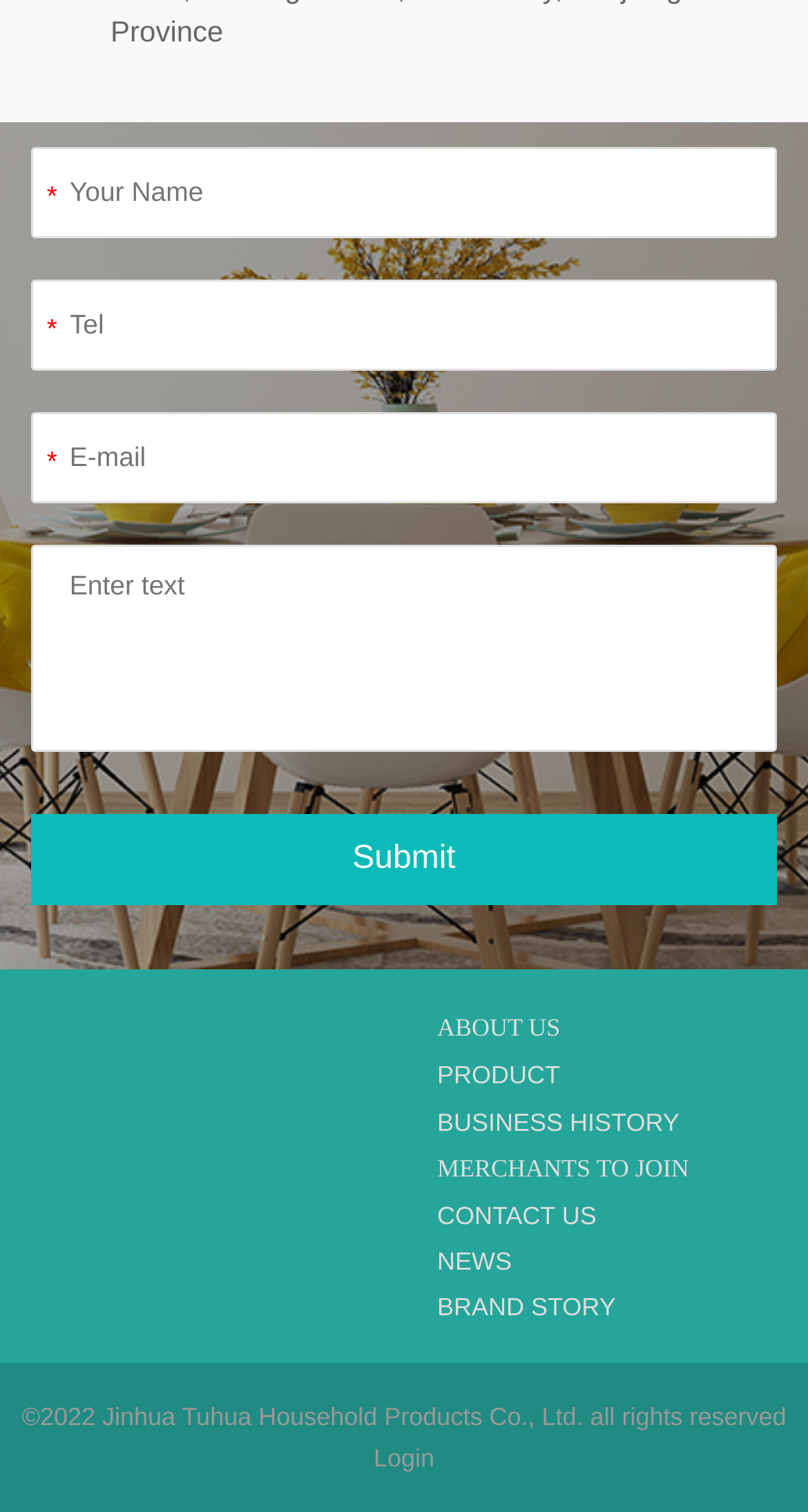What is the copyright information?
Look at the screenshot and respond with a single word or phrase.

2022 Jinhua Tuhua Household Products Co., Ltd.